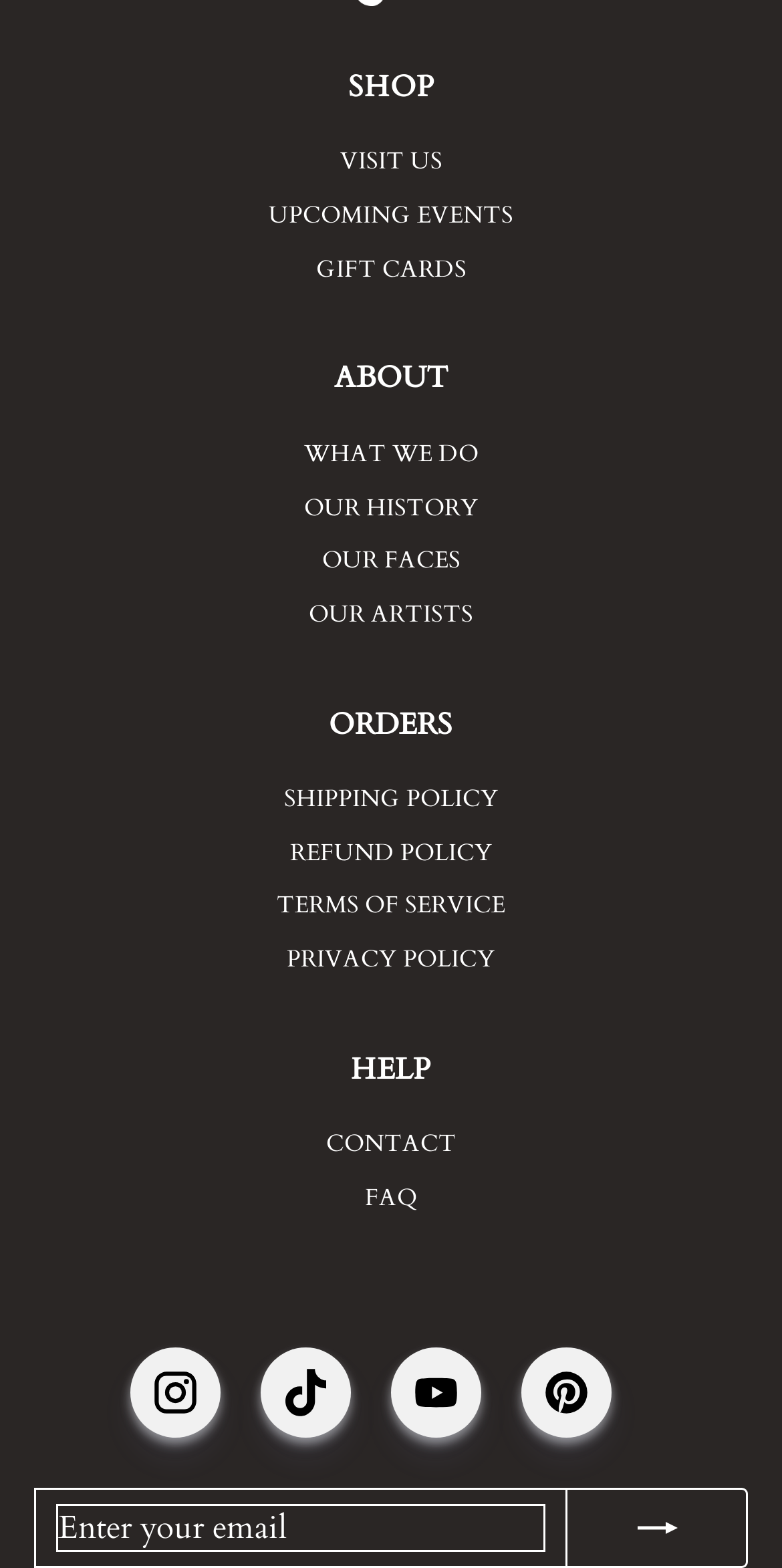Find the bounding box coordinates for the area you need to click to carry out the instruction: "check upcoming events". The coordinates should be four float numbers between 0 and 1, indicated as [left, top, right, bottom].

[0.344, 0.126, 0.656, 0.147]